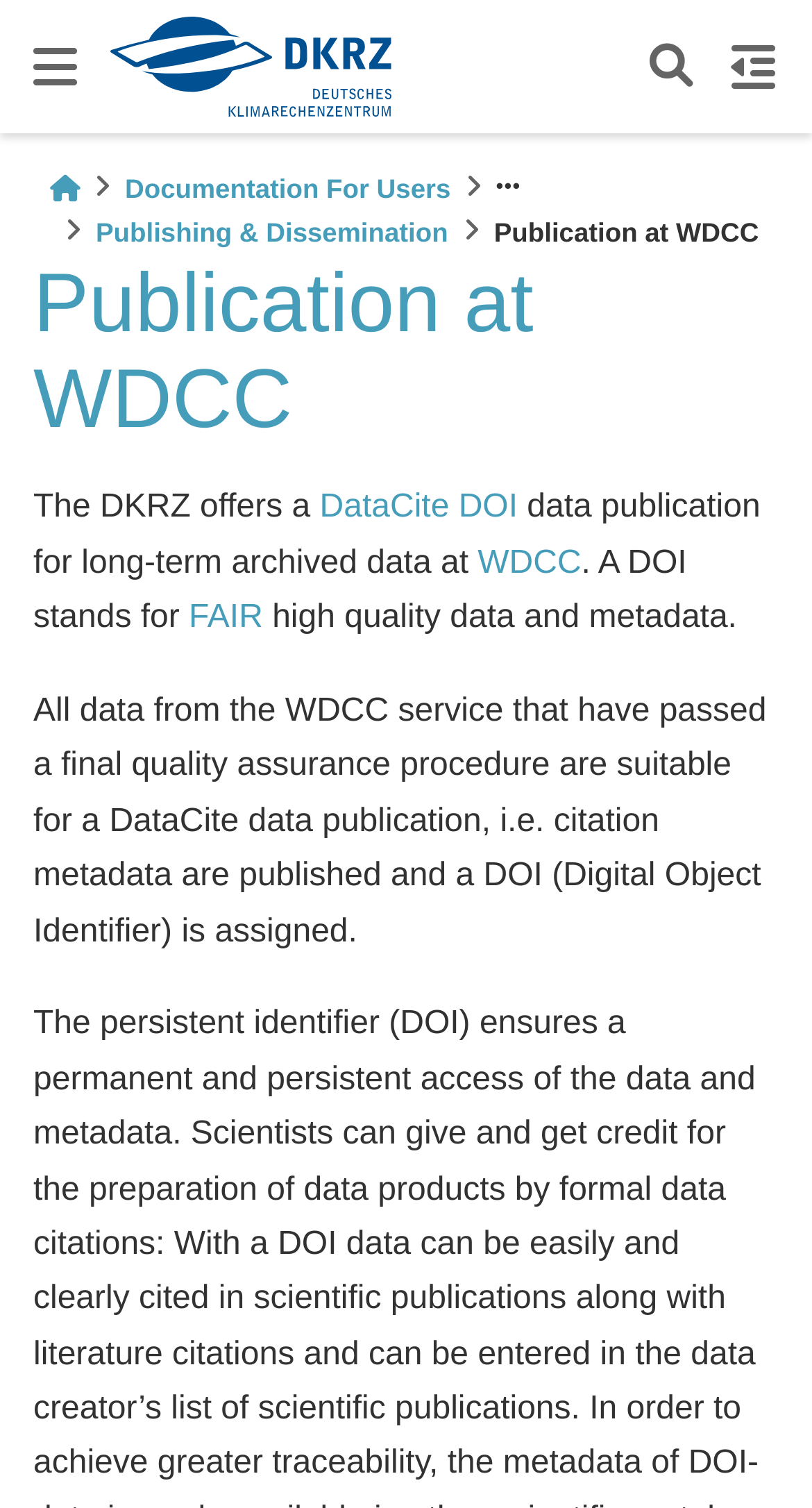What is the current publication about?
Answer the question in as much detail as possible.

The current publication is about data publication, specifically about the service provided by WDCC for long-term archived data, and how it assigns a DOI (Digital Object Identifier) to the published data.